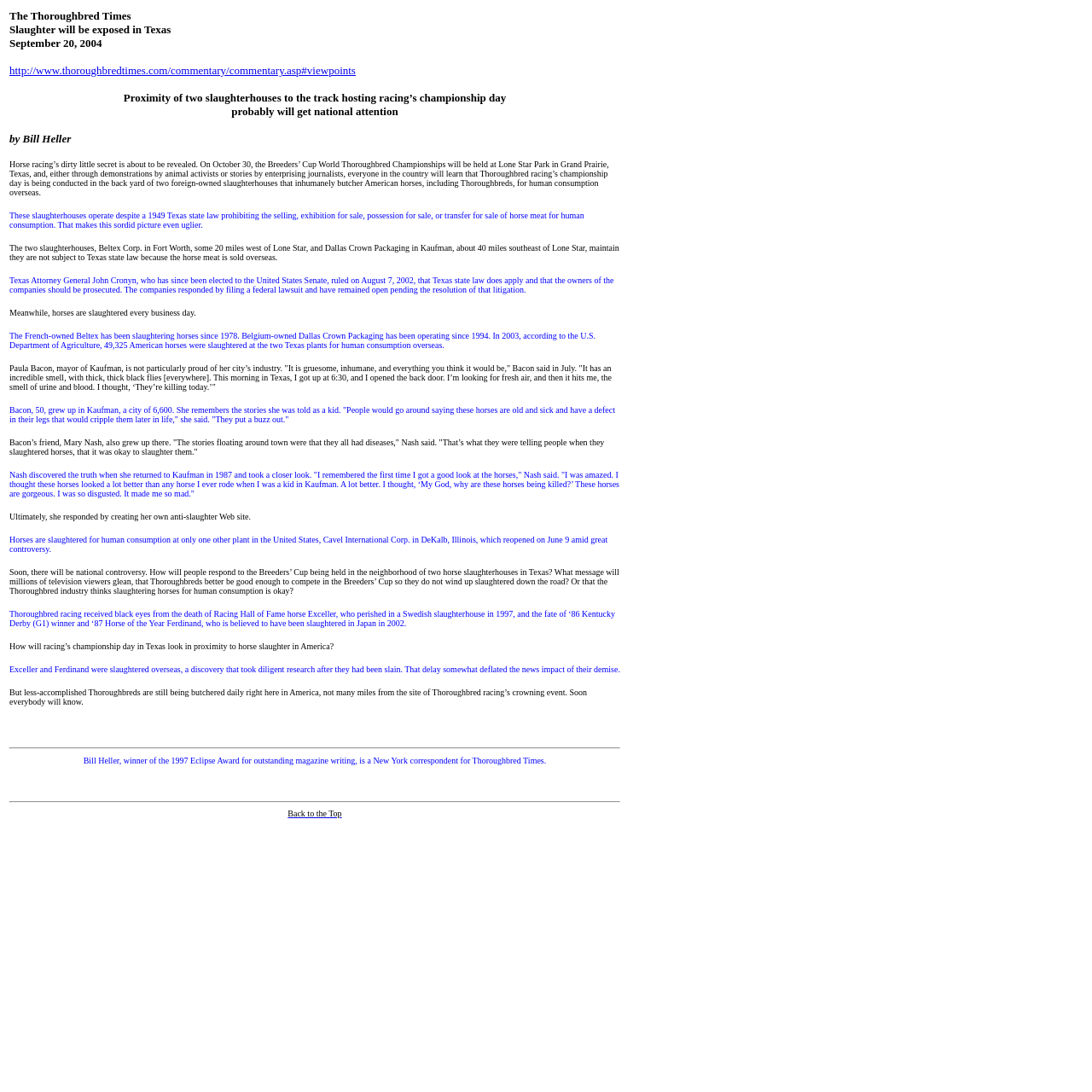What is the name of the mayor of Kaufman?
Provide an in-depth and detailed answer to the question.

The article quotes Paula Bacon, the mayor of Kaufman, who describes the horse slaughter industry as 'gruesome, inhumane, and everything you think it would be'.